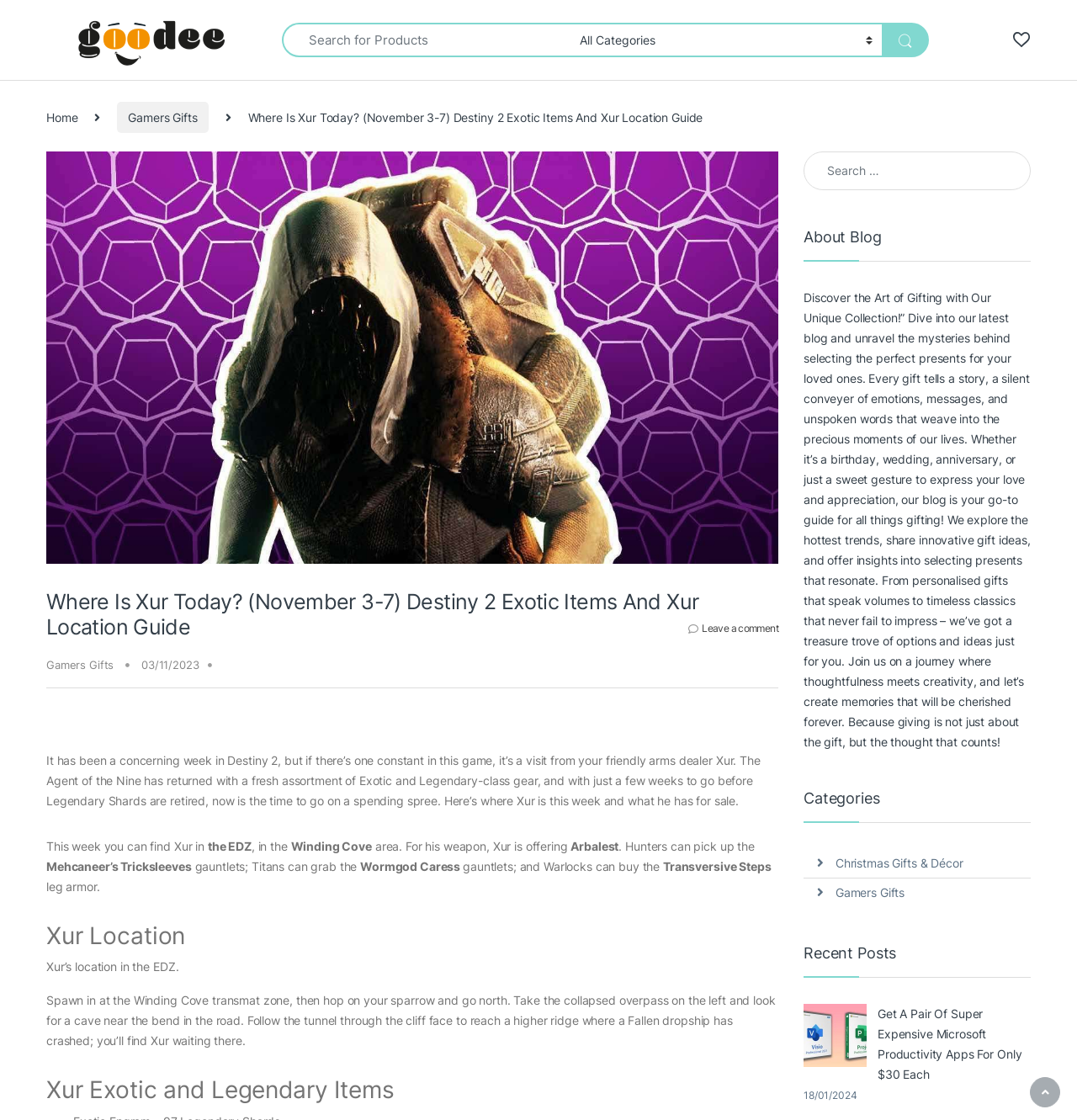What is the name of the gauntlets available for Titans?
Please answer the question with a detailed response using the information from the screenshot.

According to the webpage, the gauntlets available for Titans are called Wormgod Caress, which can be purchased from Xur.